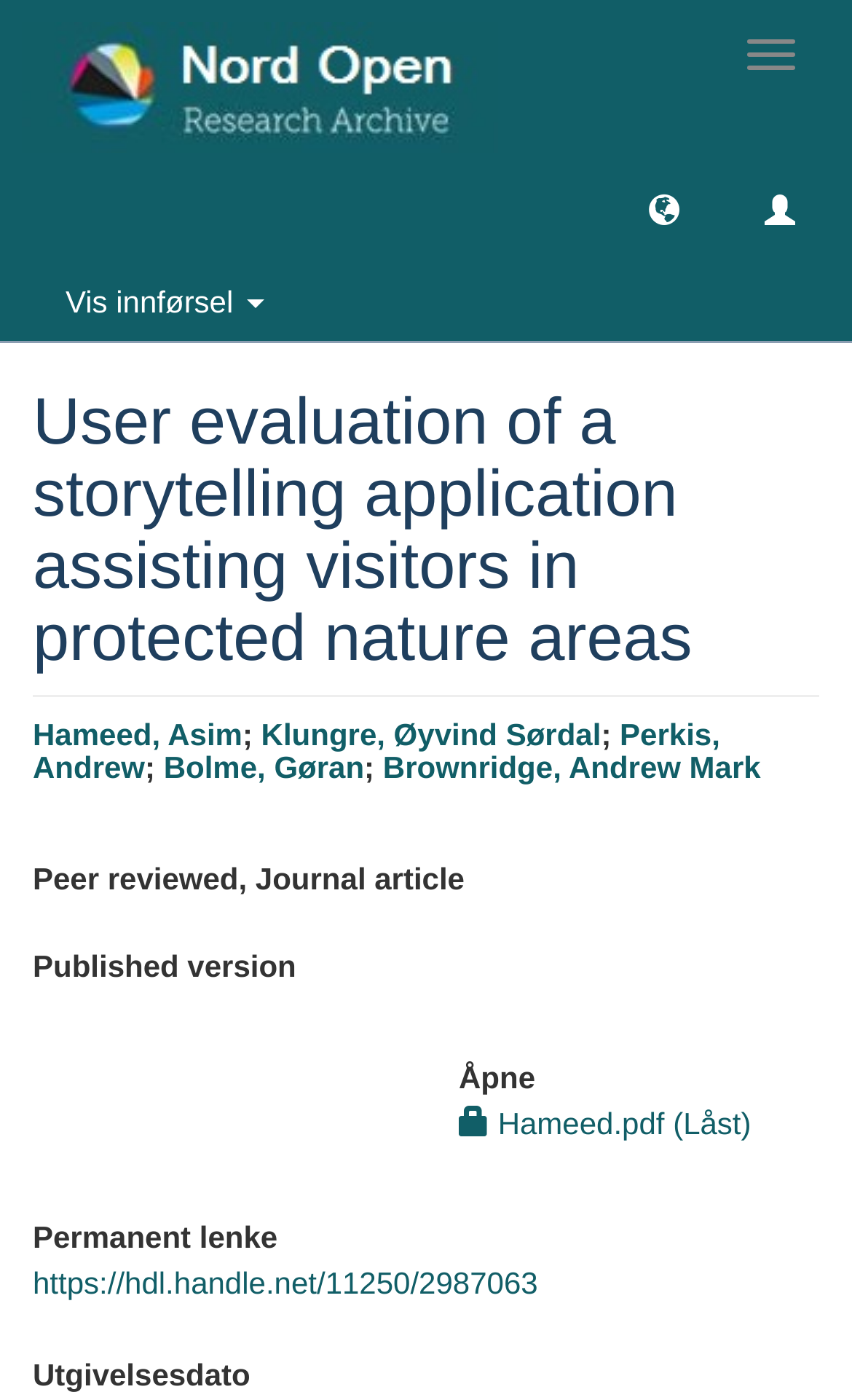Please indicate the bounding box coordinates for the clickable area to complete the following task: "View author information". The coordinates should be specified as four float numbers between 0 and 1, i.e., [left, top, right, bottom].

[0.038, 0.512, 0.285, 0.537]